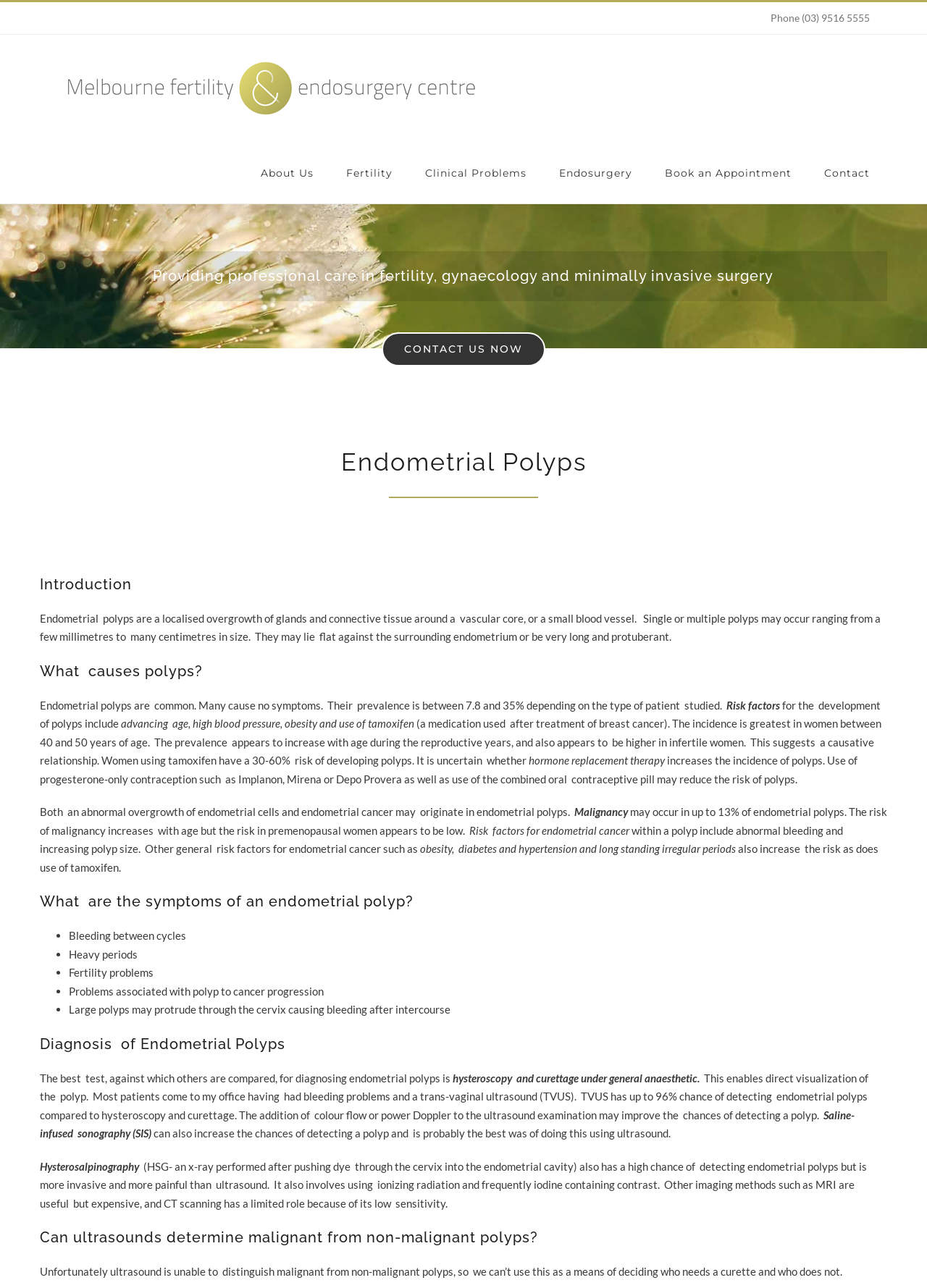Identify the bounding box for the described UI element: "Fertility".

[0.374, 0.111, 0.424, 0.158]